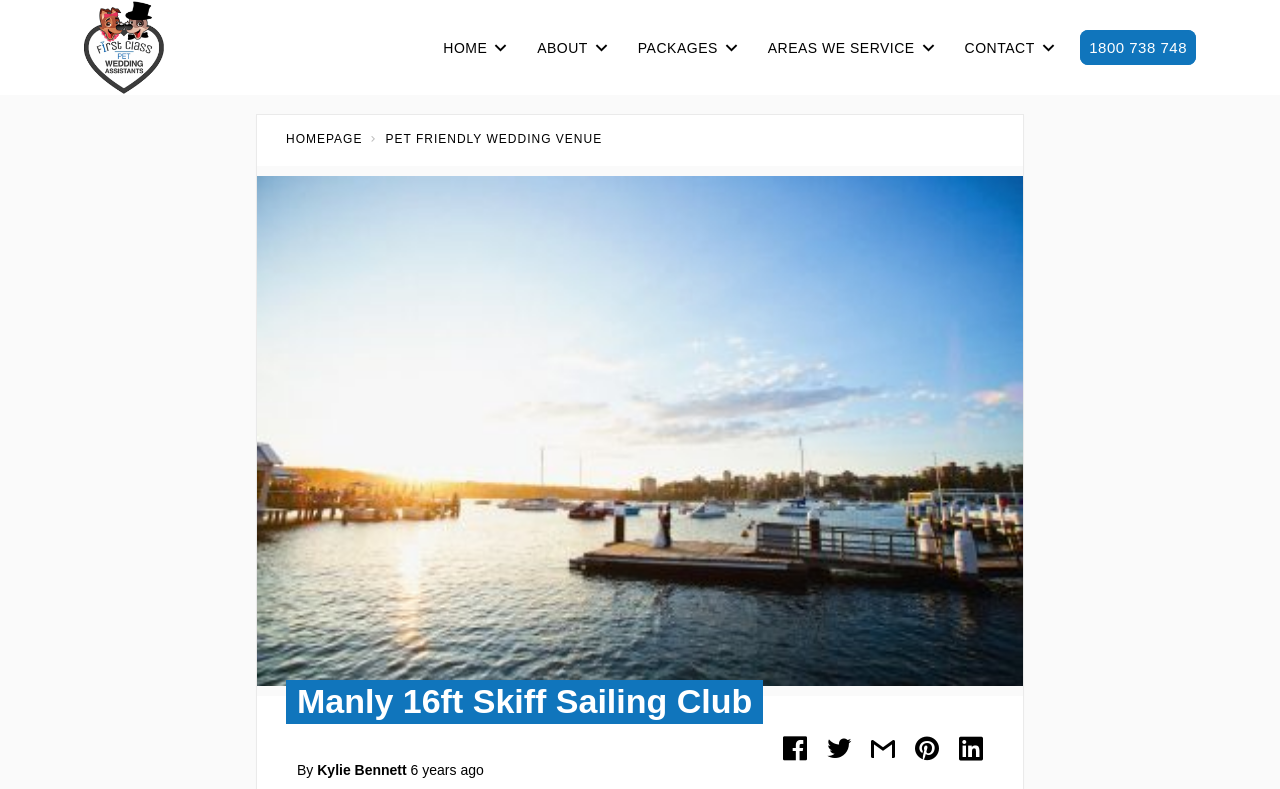Please identify the bounding box coordinates of the element's region that should be clicked to execute the following instruction: "Click on the 'HOME' tab". The bounding box coordinates must be four float numbers between 0 and 1, i.e., [left, top, right, bottom].

[0.339, 0.045, 0.408, 0.075]